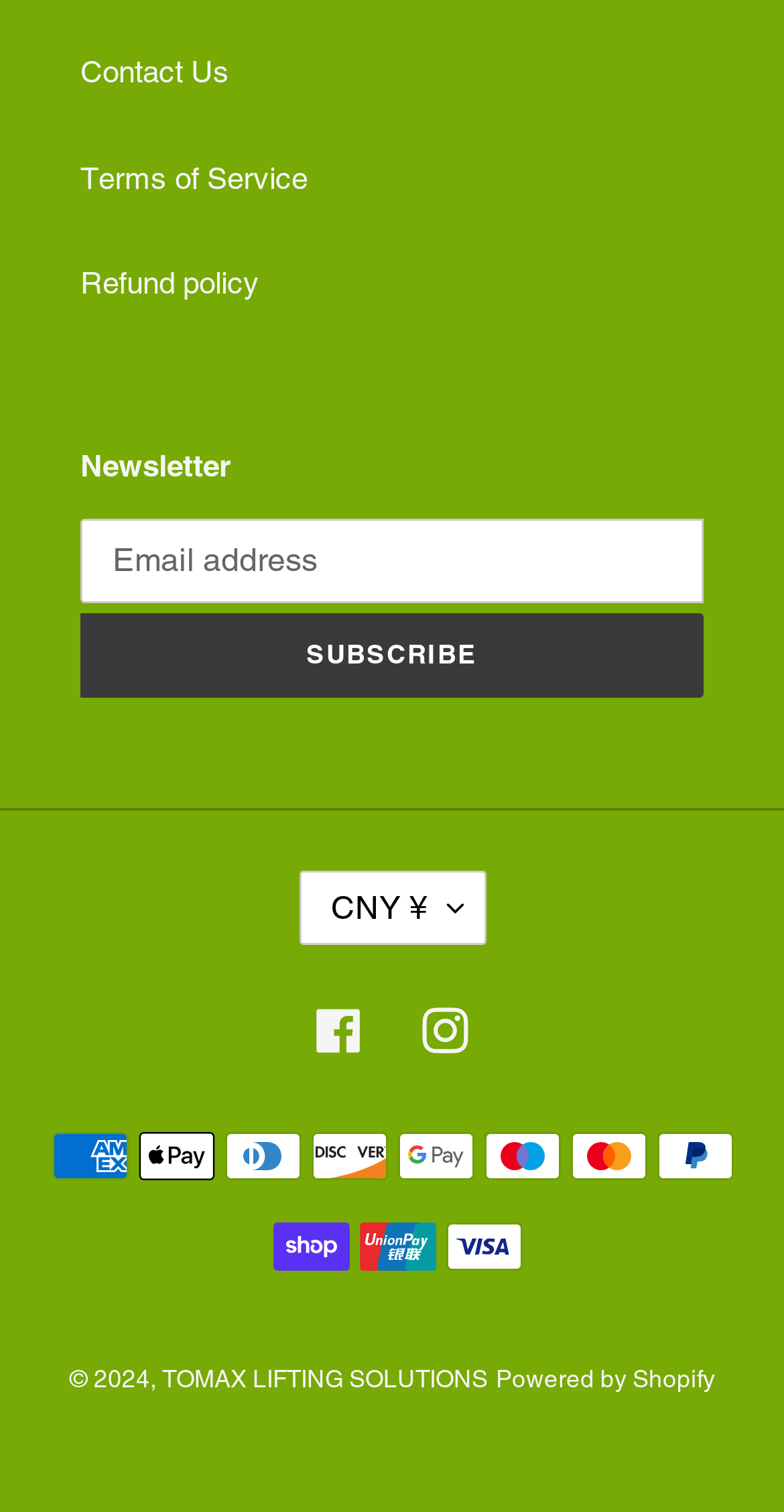How many payment methods are available?
Using the image provided, answer with just one word or phrase.

11